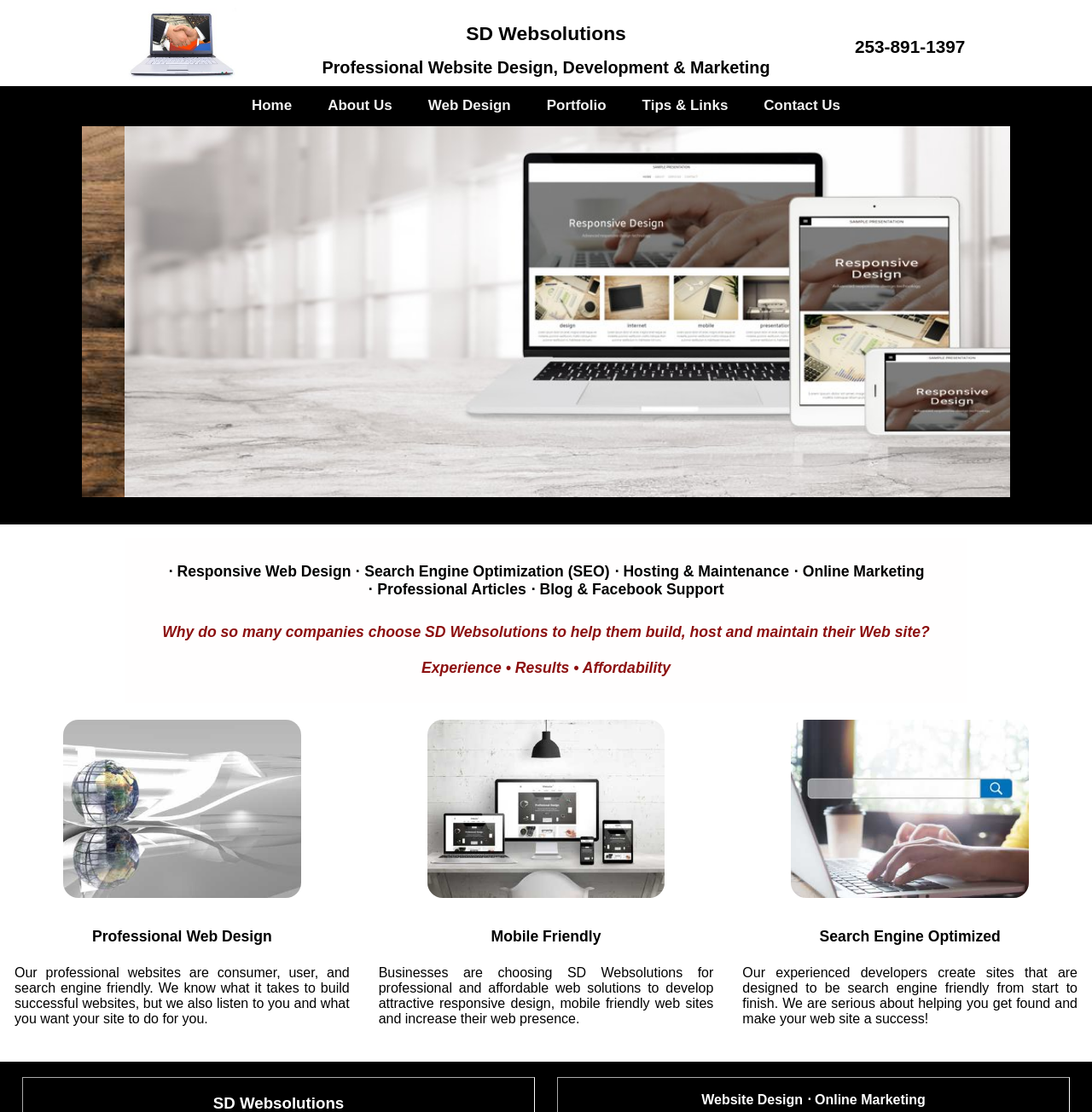Offer an in-depth caption of the entire webpage.

The webpage is about SD Websolutions, a company that provides professional website design, development, hosting, and internet marketing services, including search engine optimization (SEO). 

At the top left corner, there is the company's logo. Next to it, on the top right corner, is the company's phone number. Below the logo, there is a heading that reads "Professional Website Design, Development & Marketing". 

Underneath the heading, there is a navigation menu with links to different sections of the website, including "Home", "About Us", "Web Design", "Portfolio", "Tips & Links", and "Contact Us". This menu is repeated on the left side of the page, with the links stacked vertically.

The main content of the page is divided into sections, each with a heading and descriptive text. The first section is about responsive web design, search engine optimization, hosting, and online marketing. The second section explains why companies choose SD Websolutions, highlighting their experience, results, and affordability.

Below these sections, there are three columns, each with an image and a heading. The left column is about professional web design, with an image of a website design. The middle column is about mobile-friendly websites, with an image of online marketing. The right column is about search engine optimization, with an image of internet marketing.

Each column has a paragraph of descriptive text below the image, explaining the services offered by SD Websolutions. At the bottom of the page, there are two lines of text, with "Website Design" on the left and "⋅ Online Marketing" on the right.